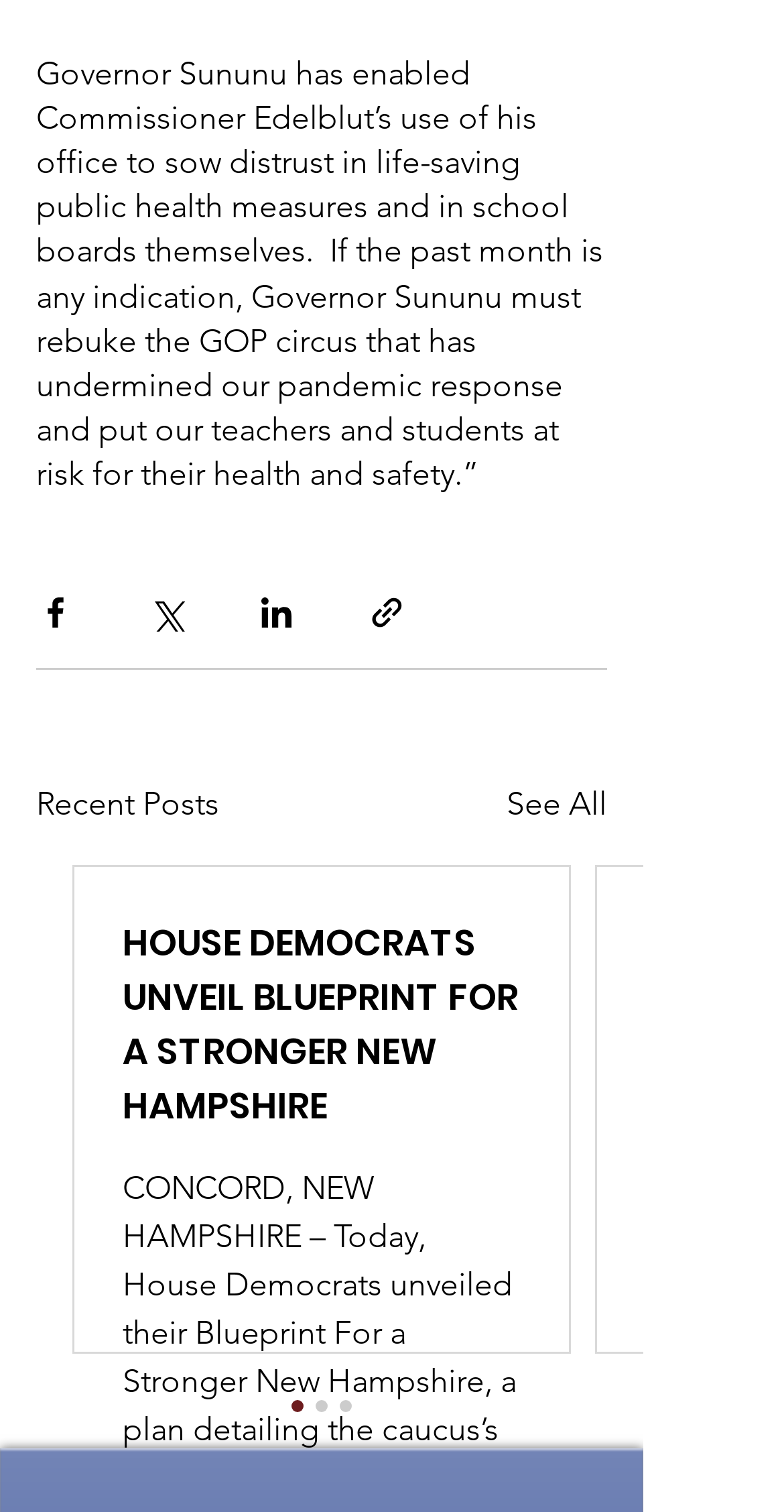Identify the bounding box of the HTML element described as: "See All".

[0.646, 0.516, 0.774, 0.548]